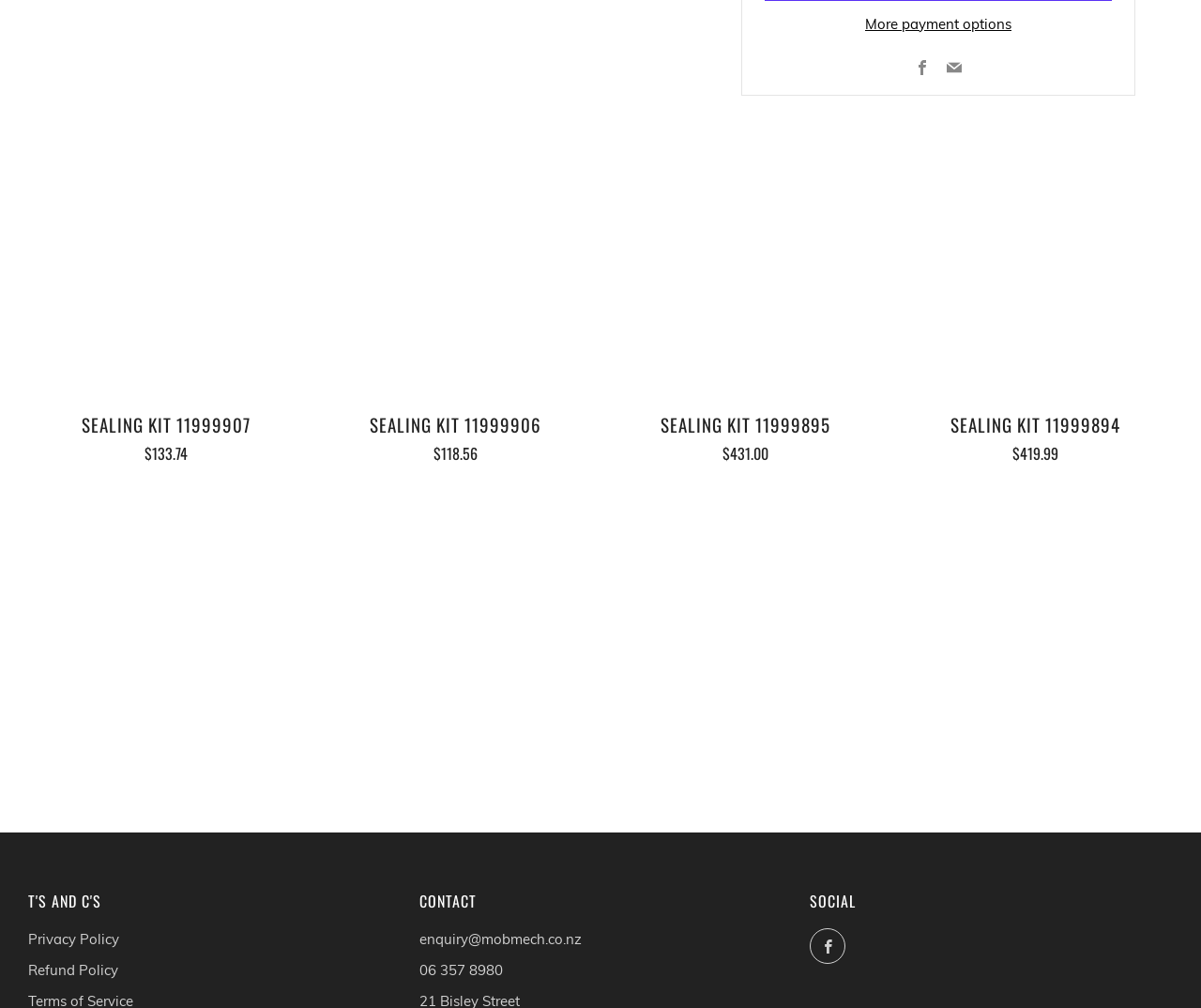What is the contact email address of the company?
Please provide a full and detailed response to the question.

The contact email address of the company can be found in the 'CONTACT' section, which is located at the bottom of the webpage, and it is 'enquiry@mobmech.co.nz'.